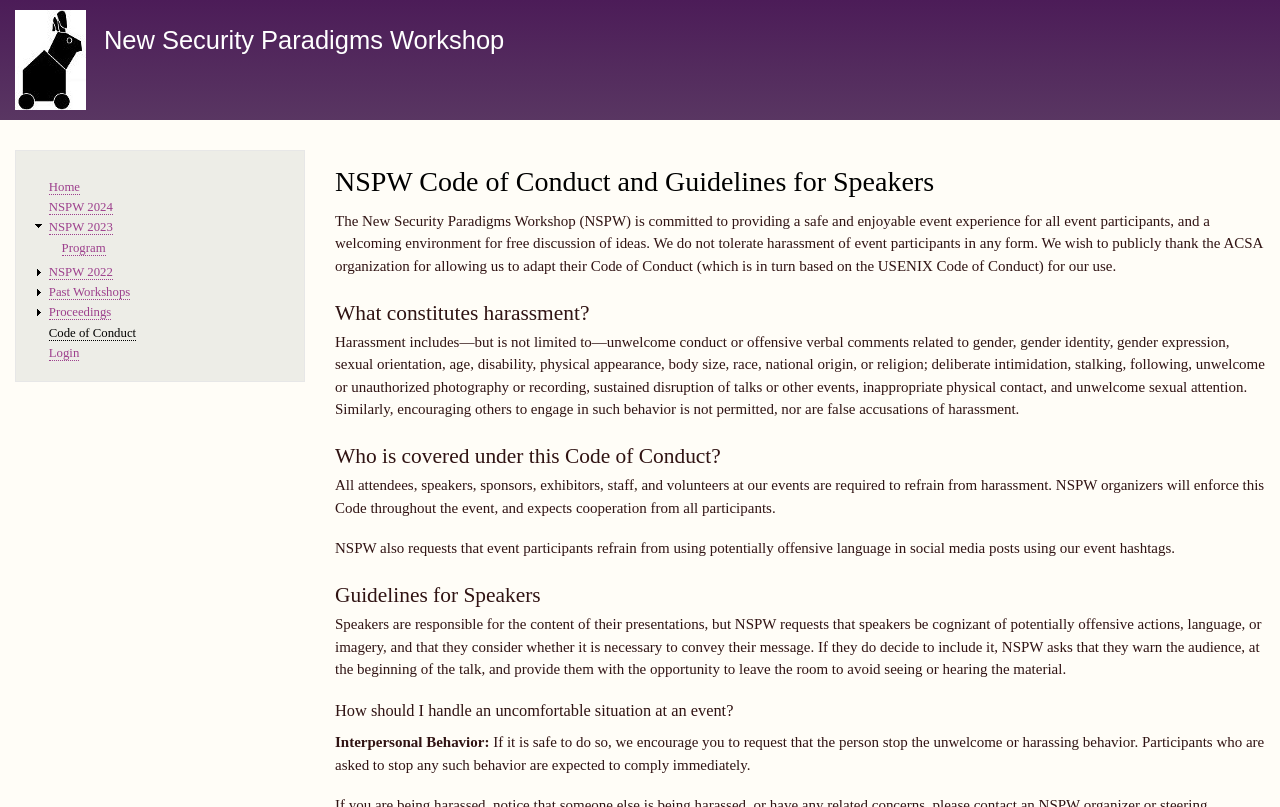With reference to the screenshot, provide a detailed response to the question below:
What is the main menu item that comes after 'Home'?

Based on the navigation menu, the main menu item that comes after 'Home' is 'NSPW 2024', which is a link to a specific webpage or section.